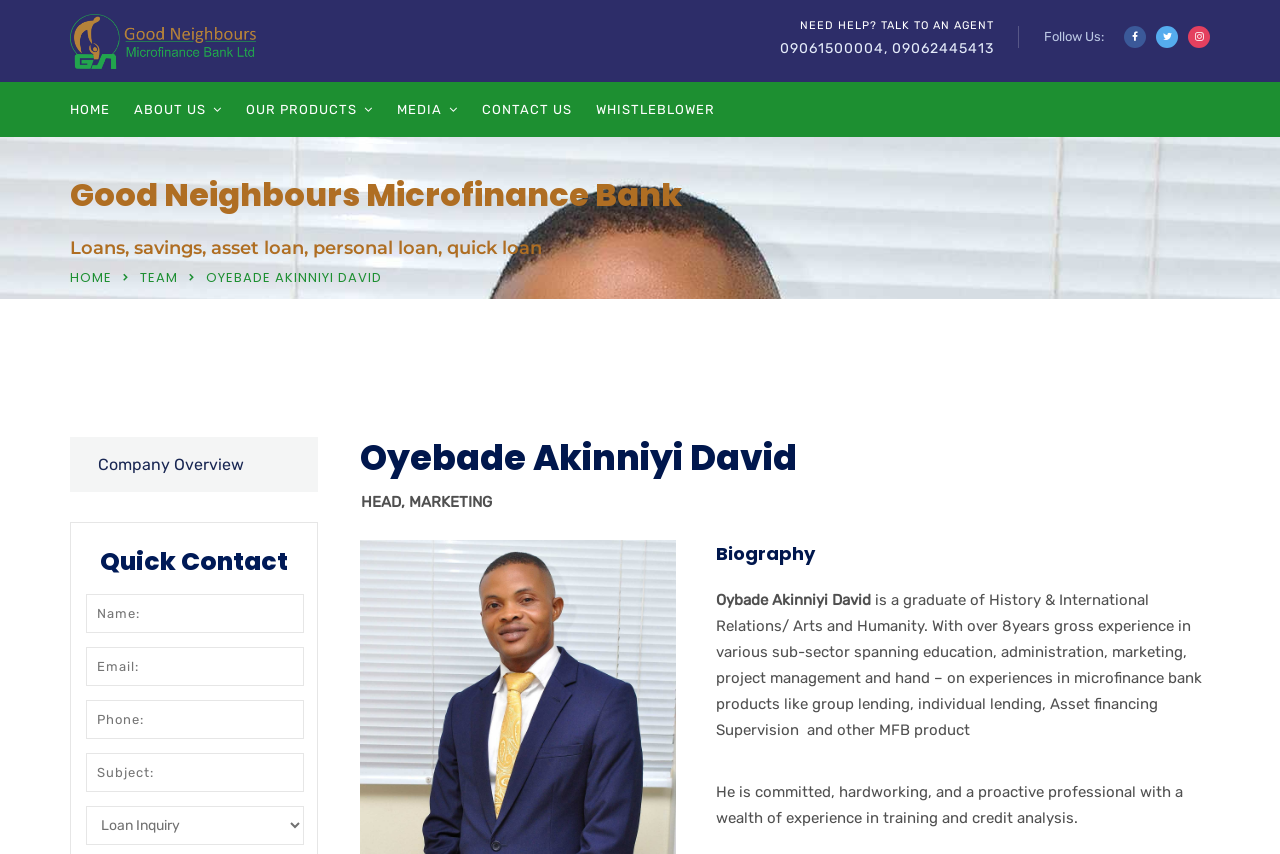Extract the bounding box coordinates for the UI element described as: "name="Name" placeholder="Name:"".

[0.067, 0.696, 0.237, 0.741]